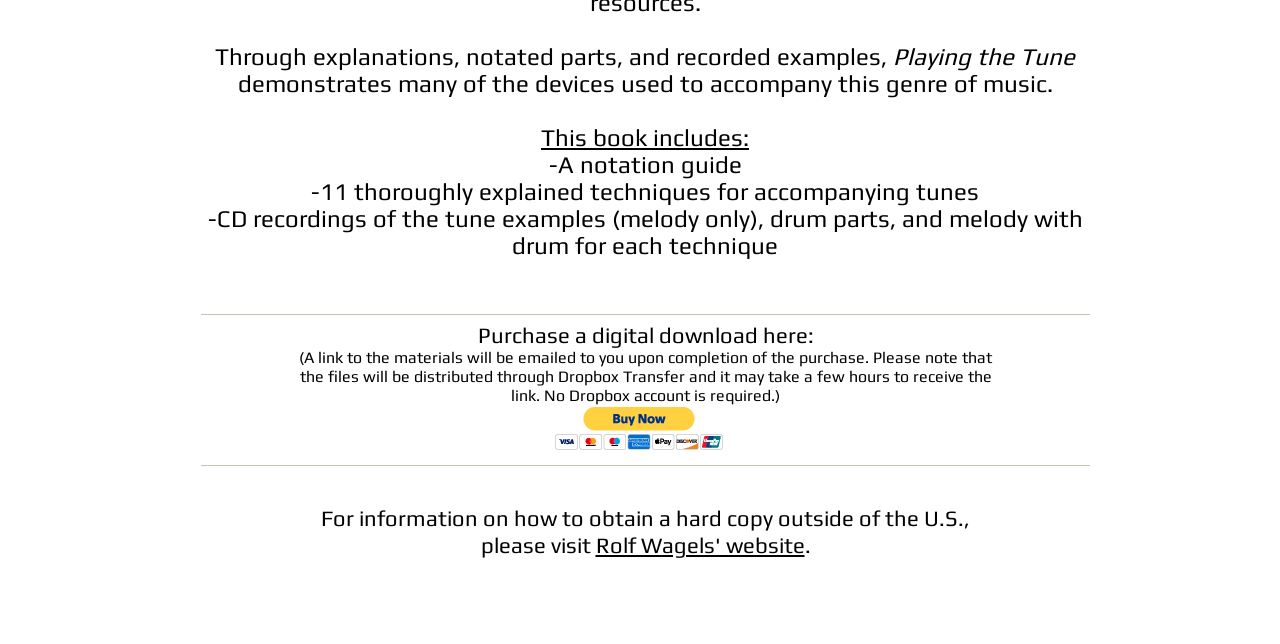Where can I find information on obtaining a hard copy outside of the U.S.?
Could you please answer the question thoroughly and with as much detail as possible?

The webpage mentions that for information on how to obtain a hard copy outside of the U.S., users should visit Rolf Wagels' website, which is linked from the webpage.